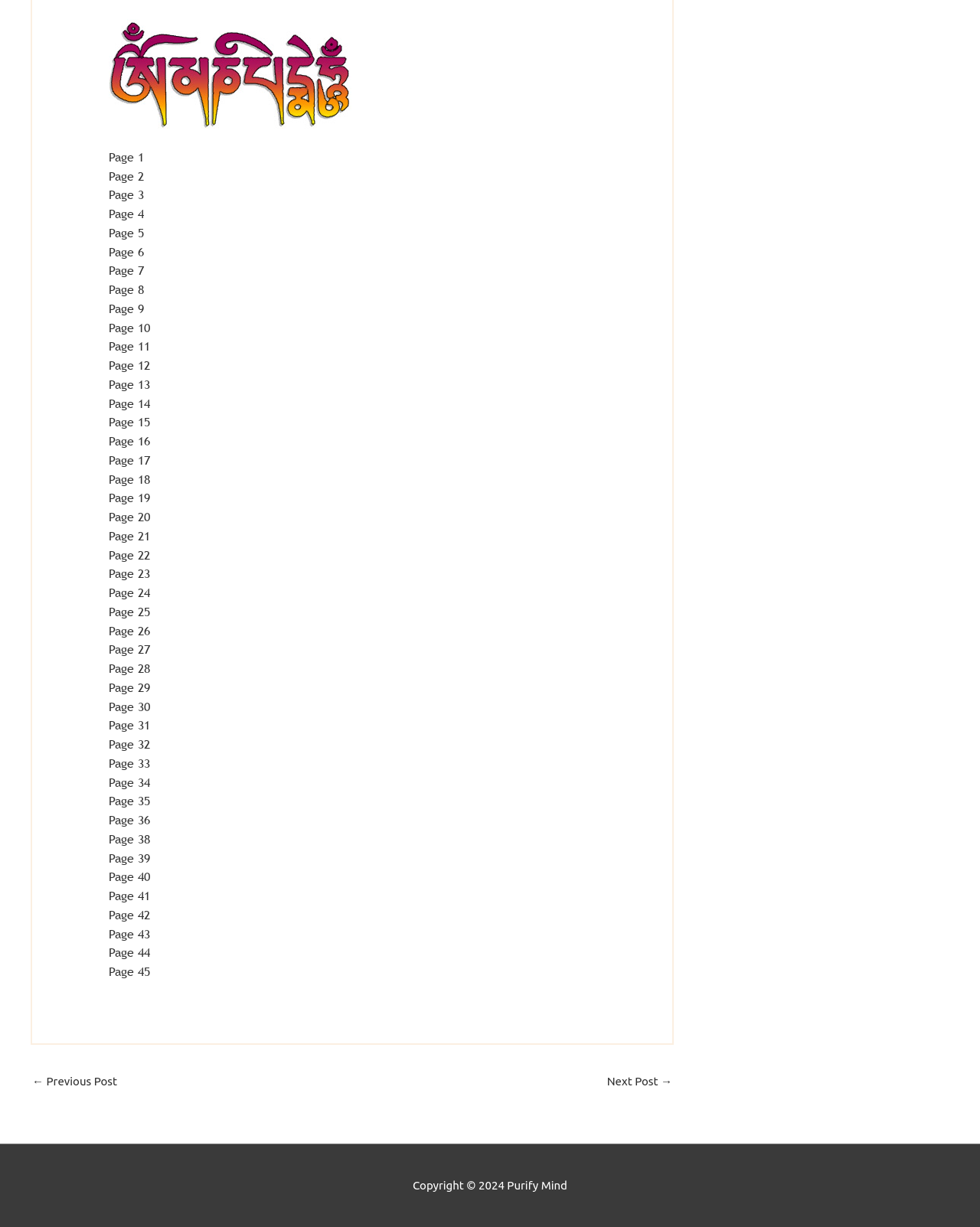Please specify the bounding box coordinates of the clickable region necessary for completing the following instruction: "Contact Clean Rite via phone". The coordinates must consist of four float numbers between 0 and 1, i.e., [left, top, right, bottom].

None